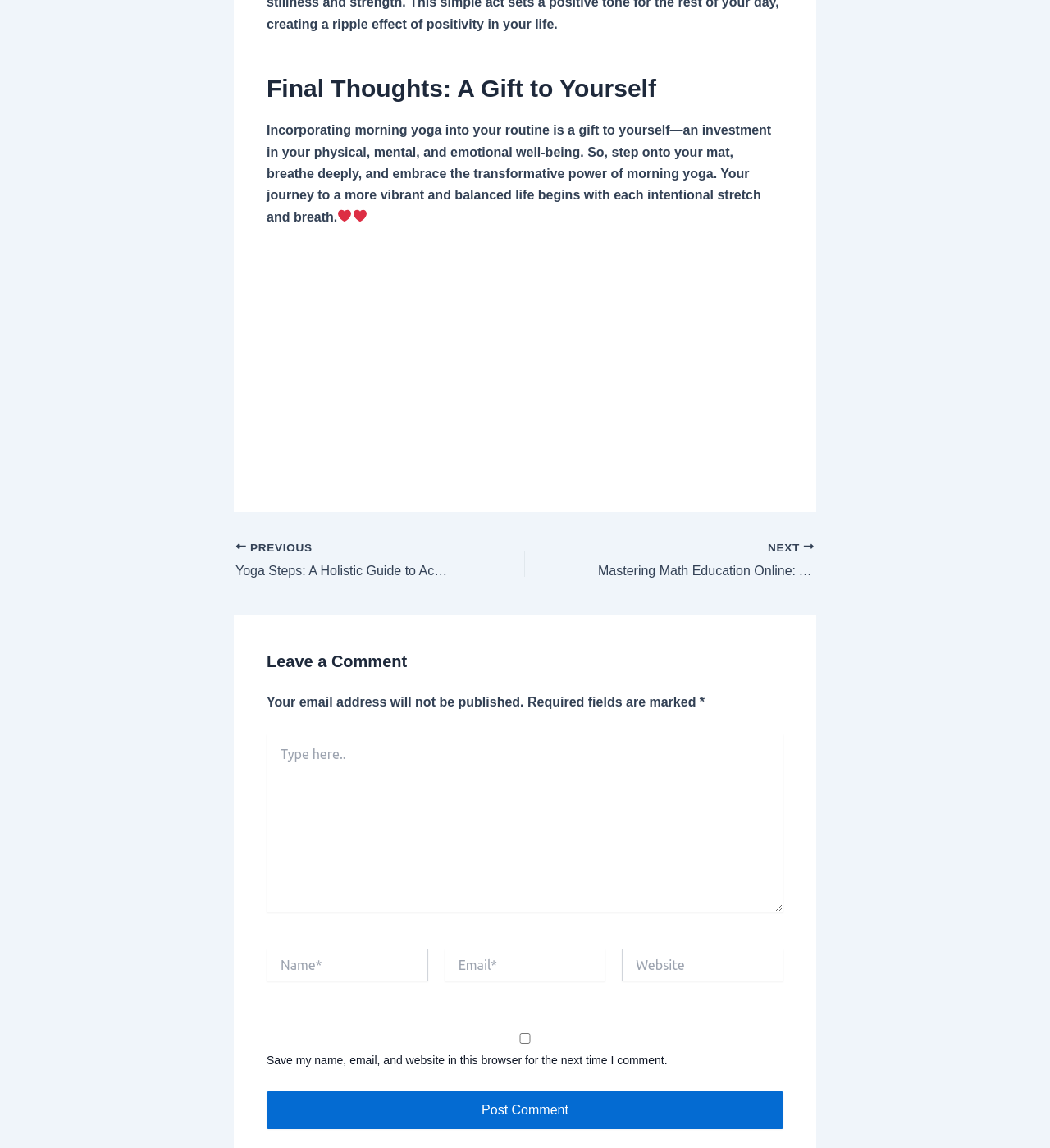Indicate the bounding box coordinates of the element that must be clicked to execute the instruction: "Check the 'Save my name, email, and website in this browser for the next time I comment' checkbox". The coordinates should be given as four float numbers between 0 and 1, i.e., [left, top, right, bottom].

[0.254, 0.9, 0.746, 0.909]